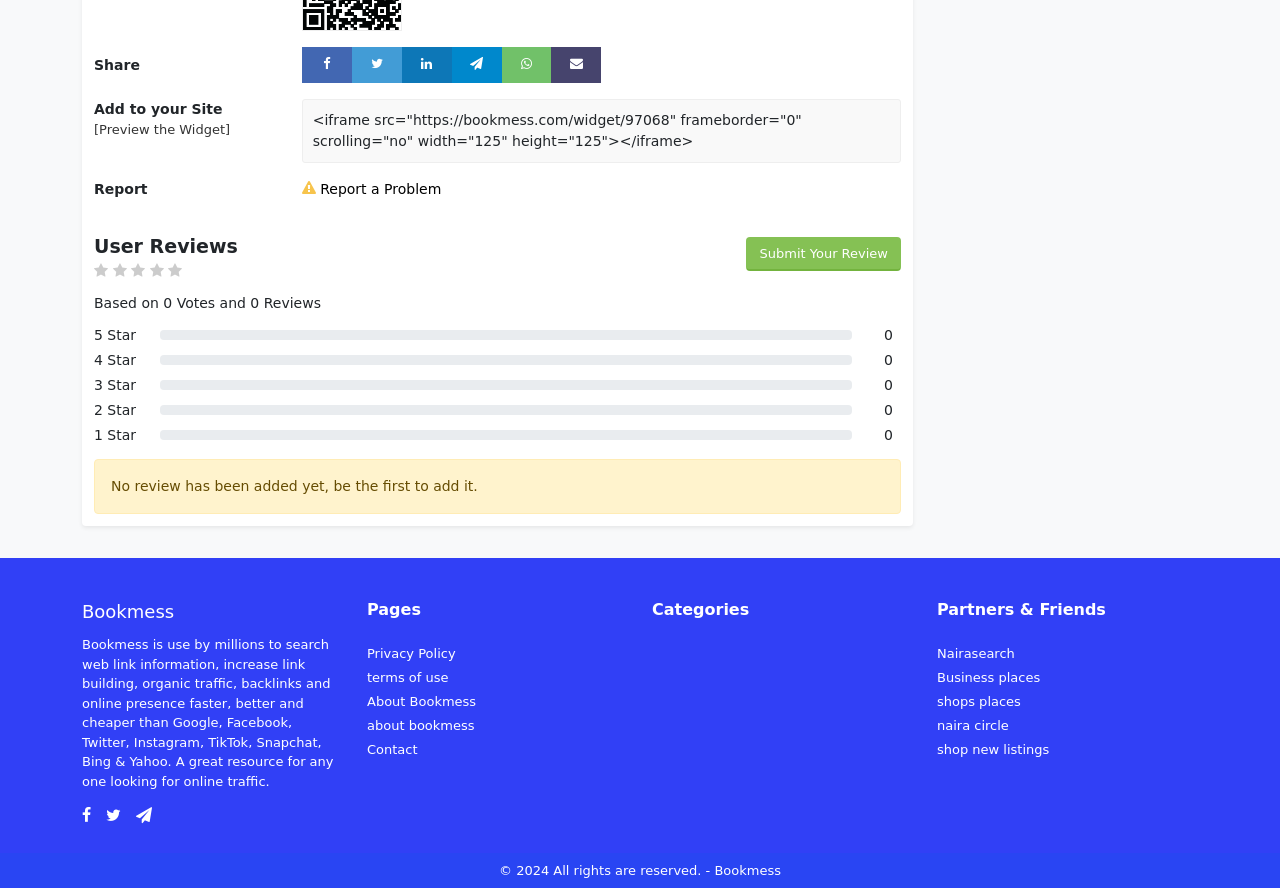Show the bounding box coordinates of the element that should be clicked to complete the task: "Go to the home page by clicking on the 'HOME' link".

None